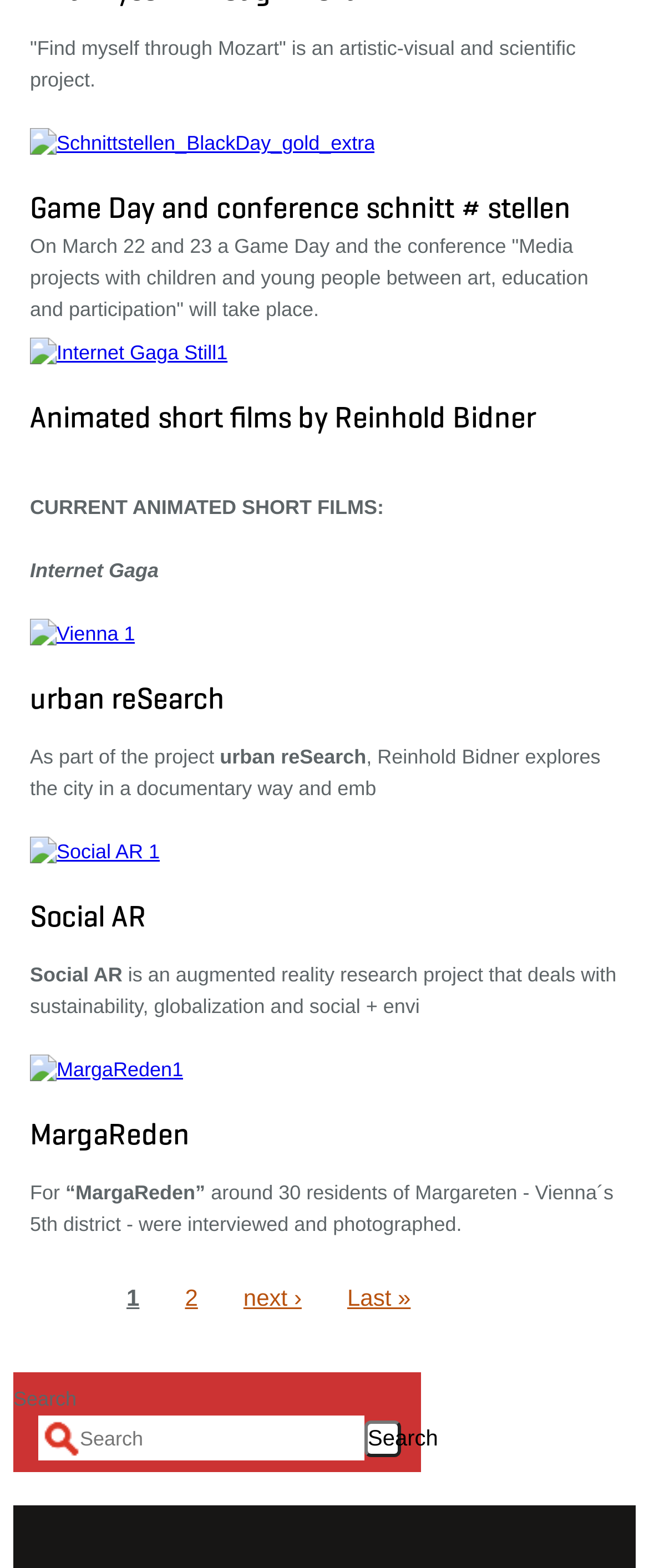Determine the bounding box coordinates for the area that should be clicked to carry out the following instruction: "Click on the link 'Schnittstellen_BlackDay_gold_extra'".

[0.046, 0.084, 0.578, 0.099]